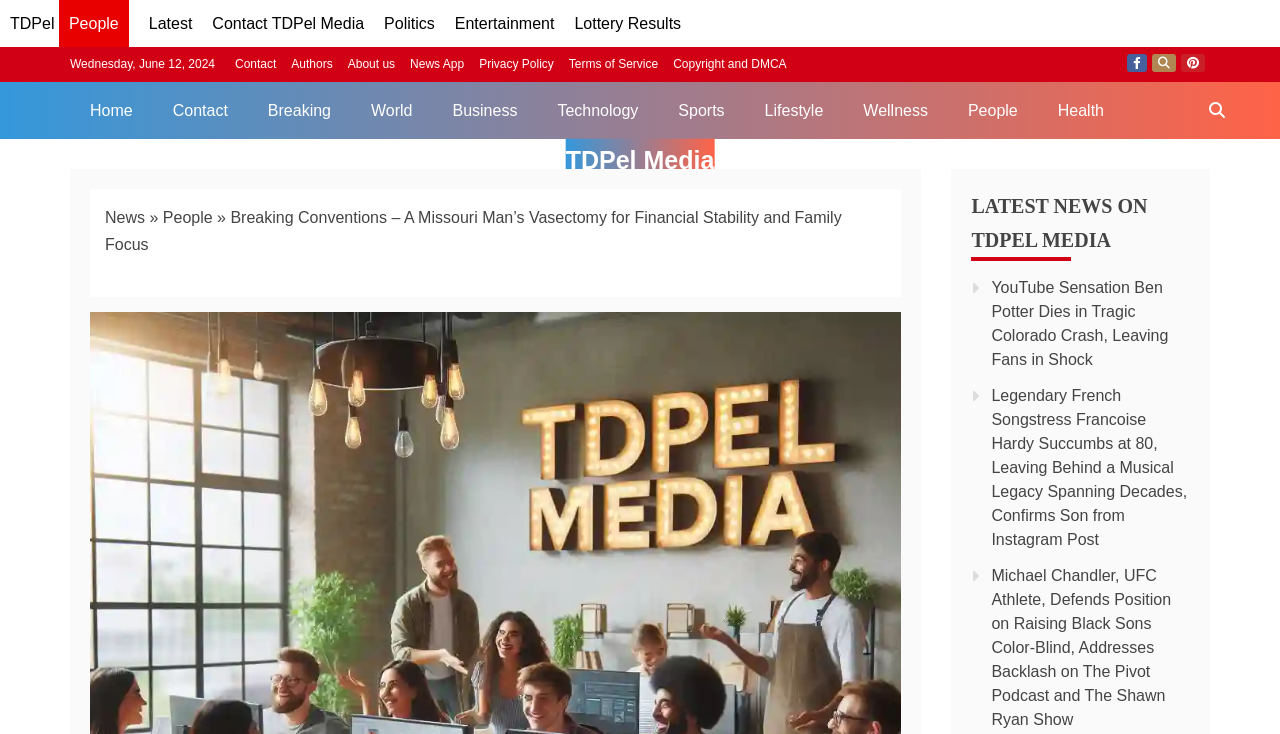Answer the question using only a single word or phrase: 
What is the category of the news article 'Breaking Conventions – A Missouri Man’s Vasectomy for Financial Stability and Family Focus'?

People